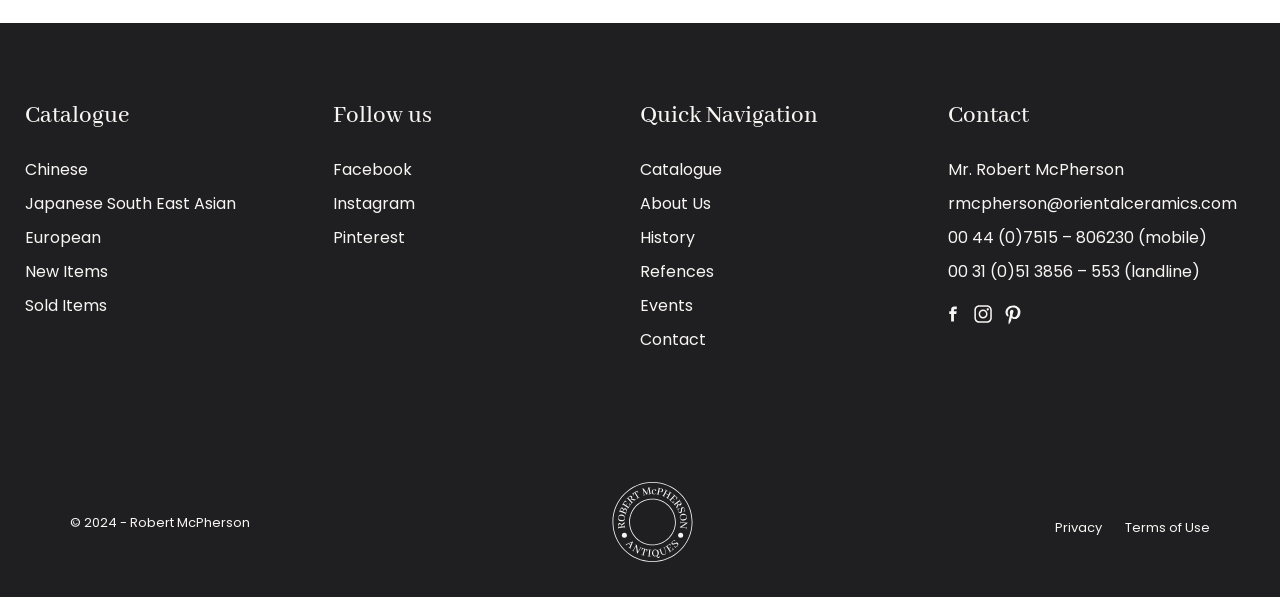Find the bounding box coordinates of the area that needs to be clicked in order to achieve the following instruction: "Contact Robert McPherson". The coordinates should be specified as four float numbers between 0 and 1, i.e., [left, top, right, bottom].

[0.74, 0.322, 0.966, 0.361]